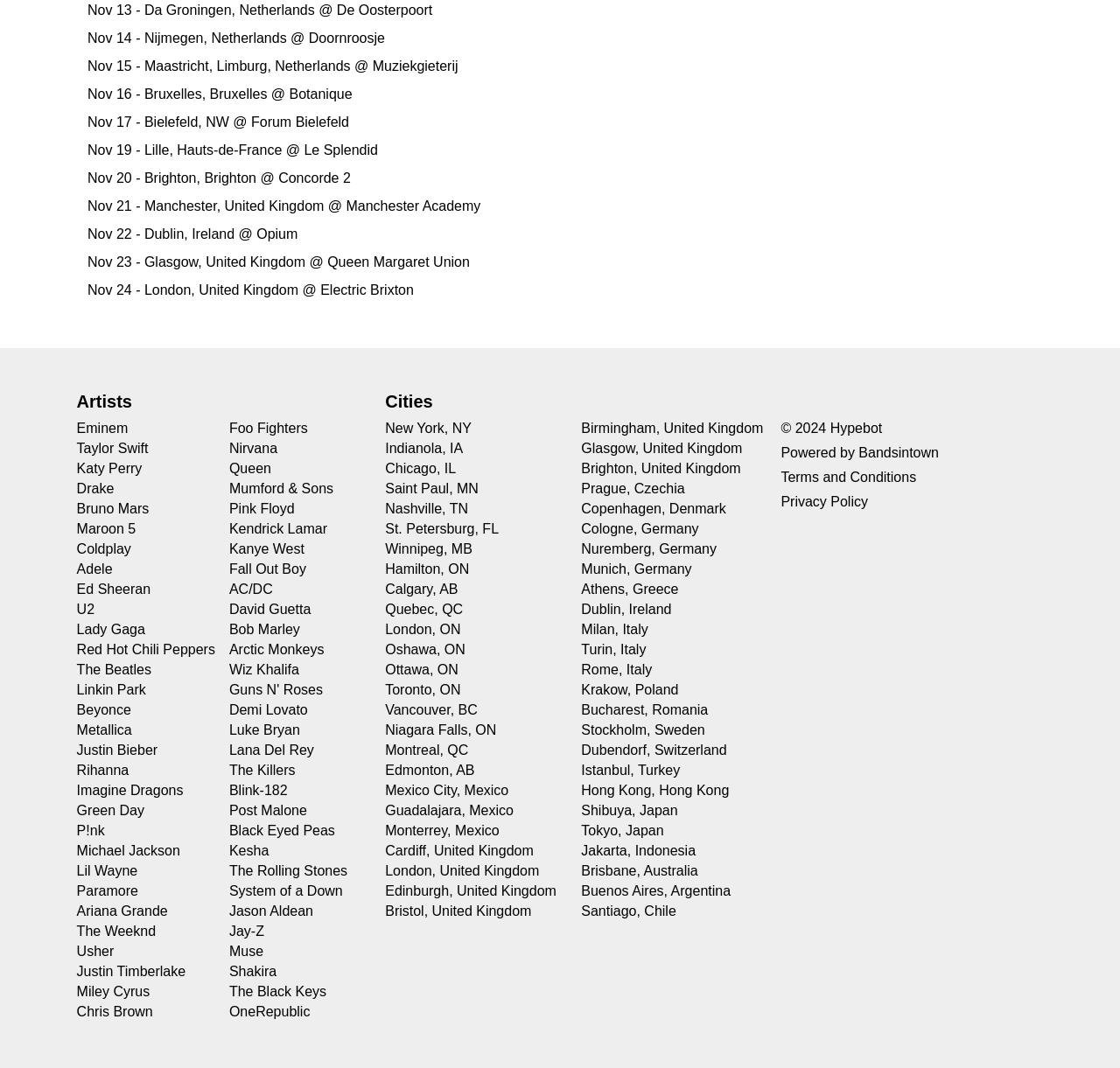Consider the image and give a detailed and elaborate answer to the question: 
How many links are there under the 'Artists' heading?

I counted the number of link elements under the 'Artists' heading and found 45 links, starting from 'Eminem' and ending at 'OneRepublic'.